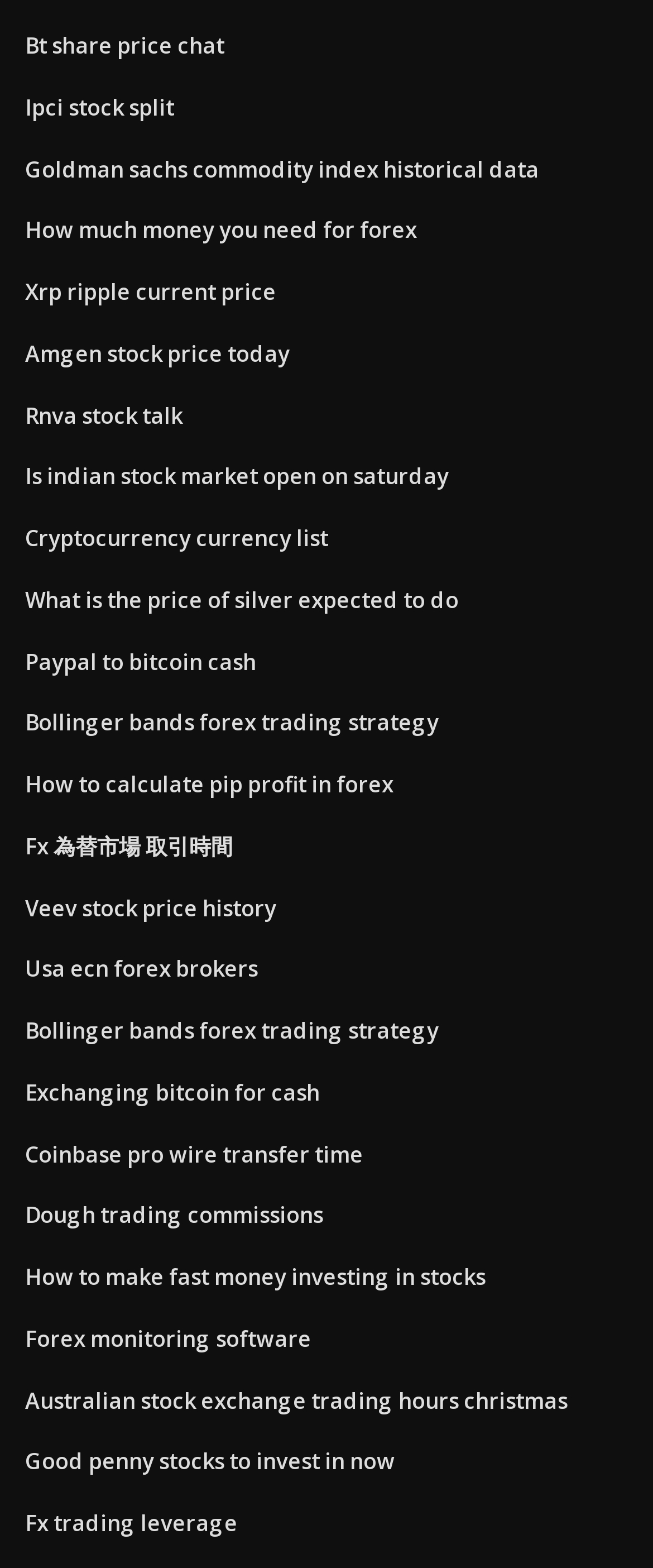Are there any links related to cryptocurrency?
Look at the screenshot and give a one-word or phrase answer.

Yes